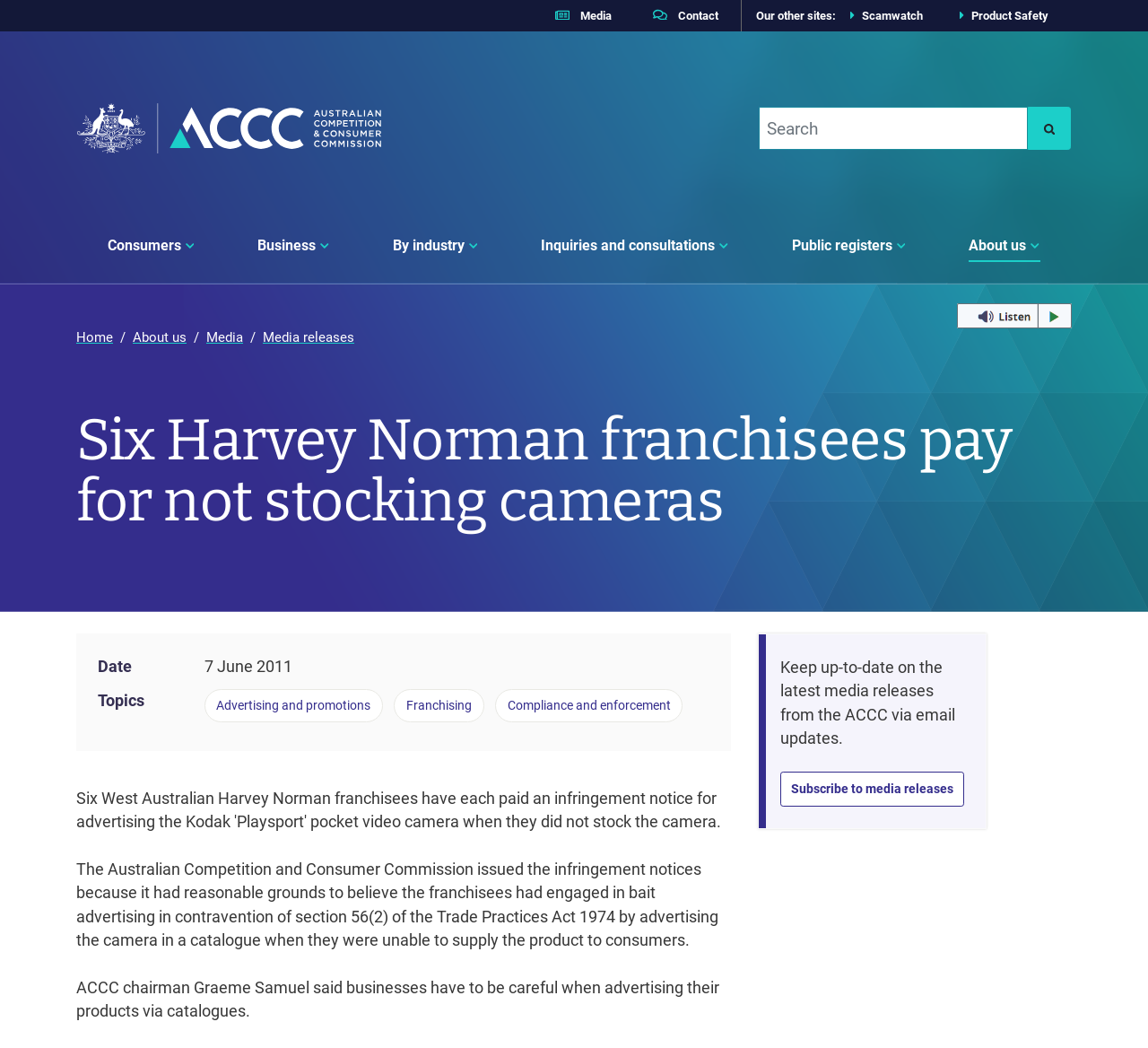What is the topic of the media release?
Using the visual information from the image, give a one-word or short-phrase answer.

Advertising and promotions